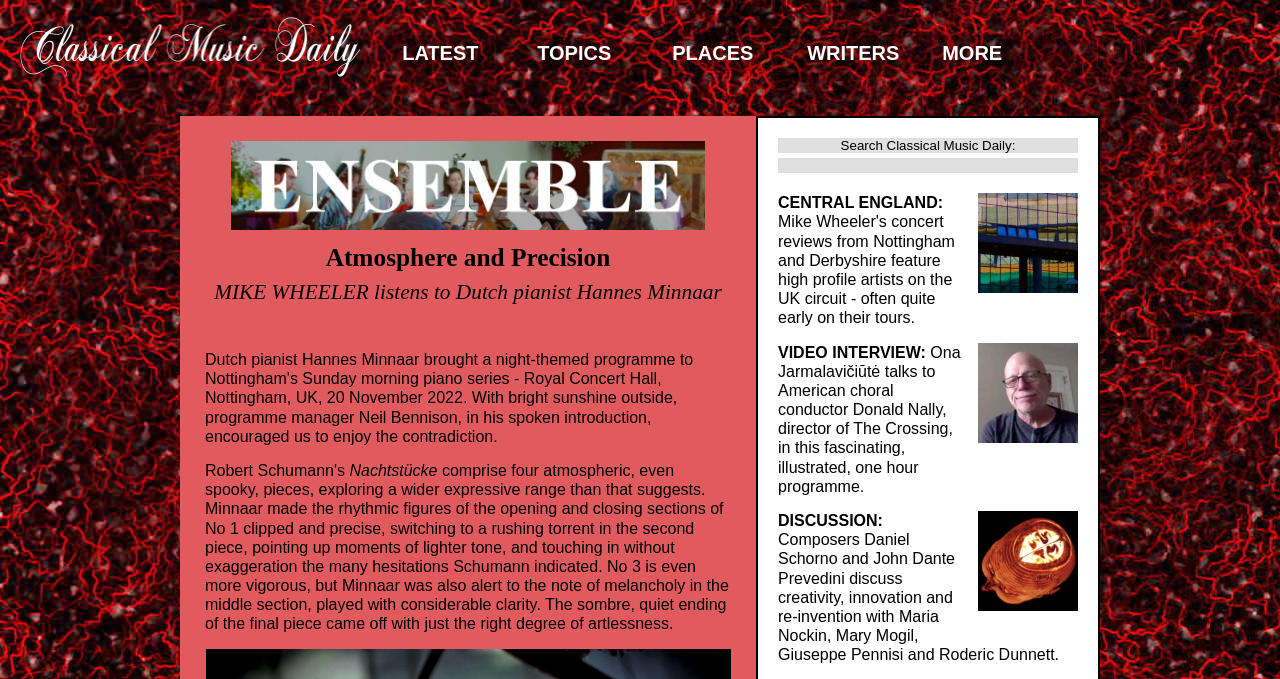Determine the bounding box coordinates of the UI element that matches the following description: "Writers". The coordinates should be four float numbers between 0 and 1 in the format [left, top, right, bottom].

[0.613, 0.052, 0.719, 0.105]